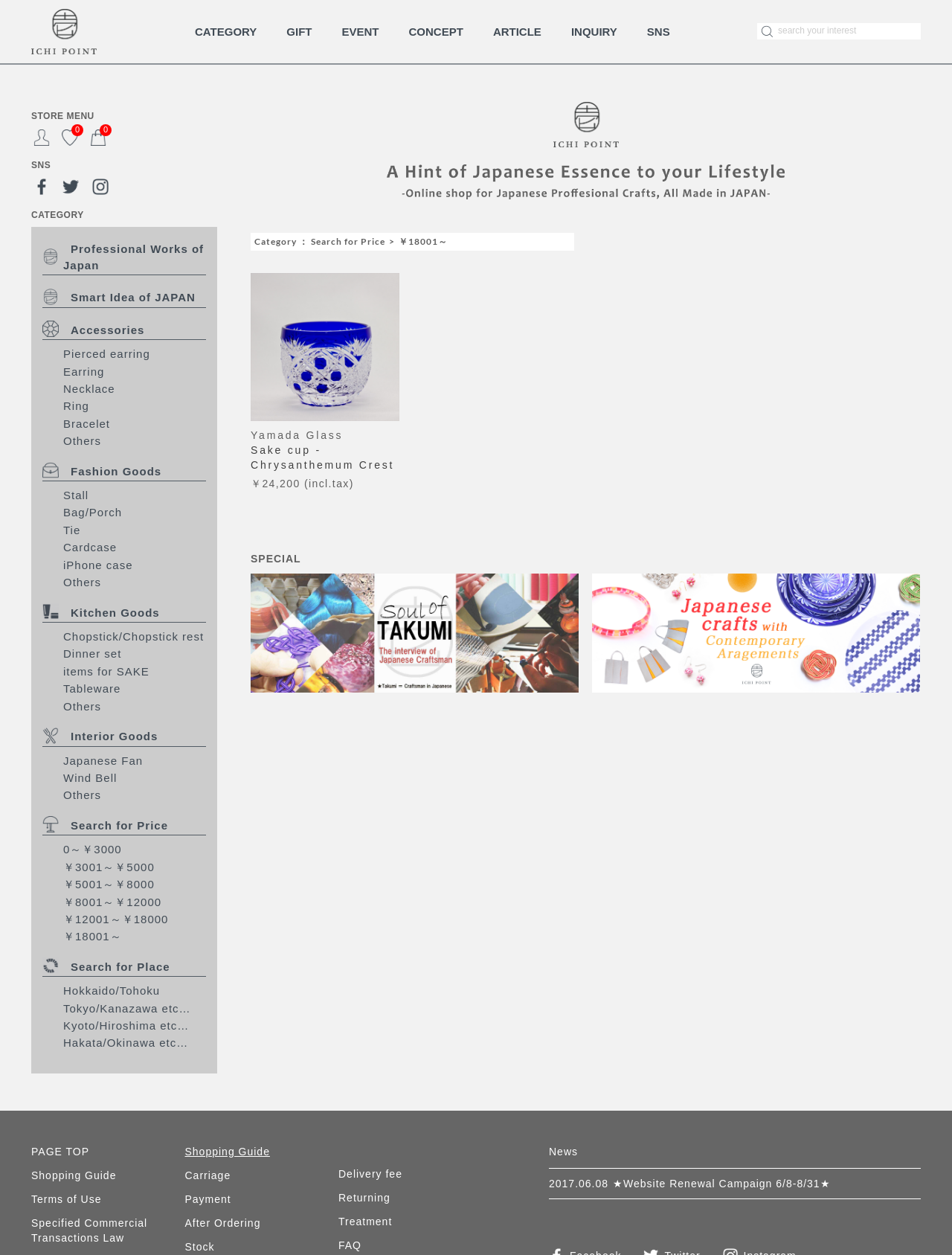By analyzing the image, answer the following question with a detailed response: How many images are there in the main section?

I can see that there are three images in the main section of the webpage, which are located below the heading 'Category ： Search for Price> ￥18001～'.